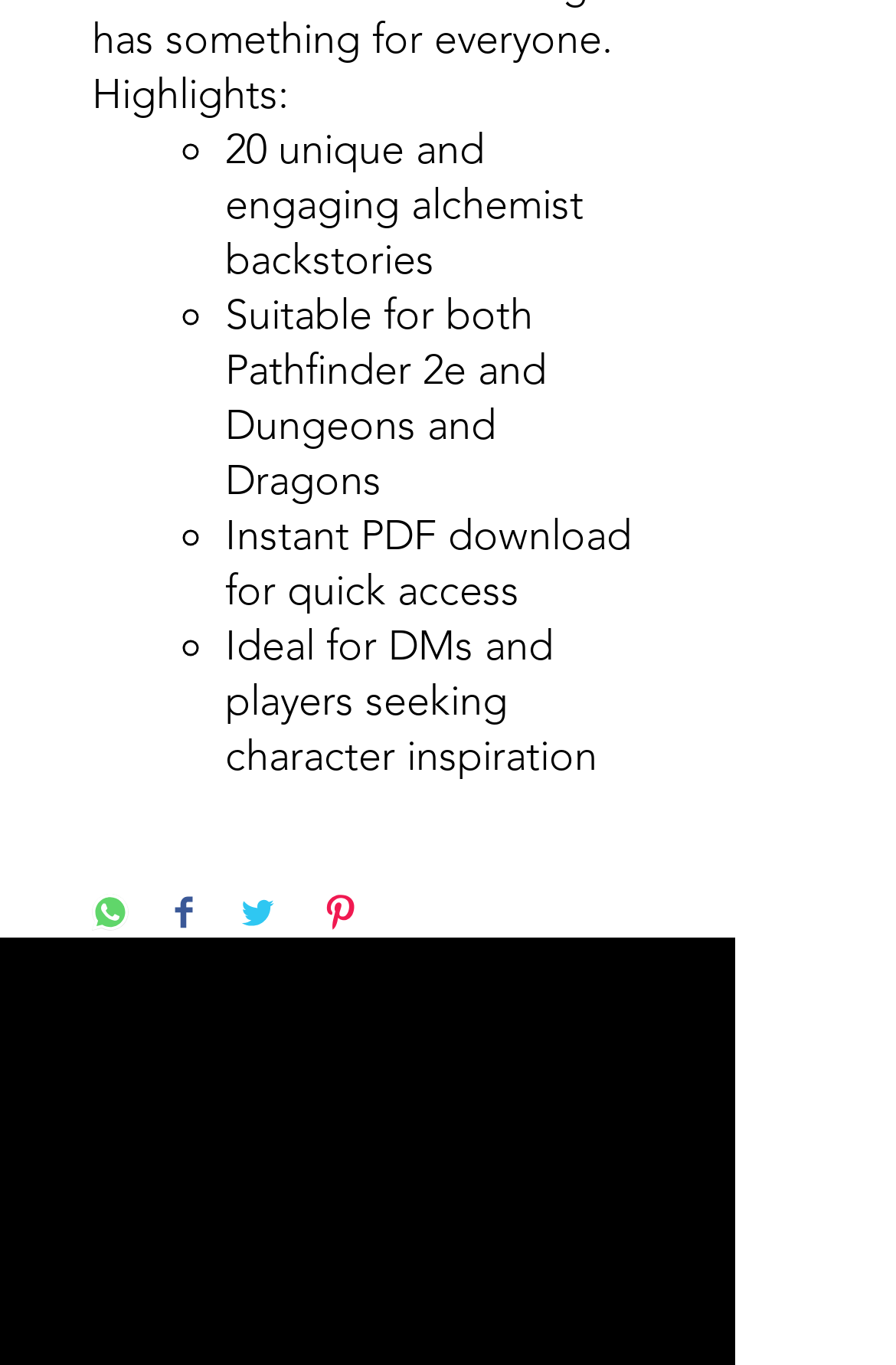Indicate the bounding box coordinates of the element that needs to be clicked to satisfy the following instruction: "Contact via email". The coordinates should be four float numbers between 0 and 1, i.e., [left, top, right, bottom].

[0.145, 0.737, 0.676, 0.767]